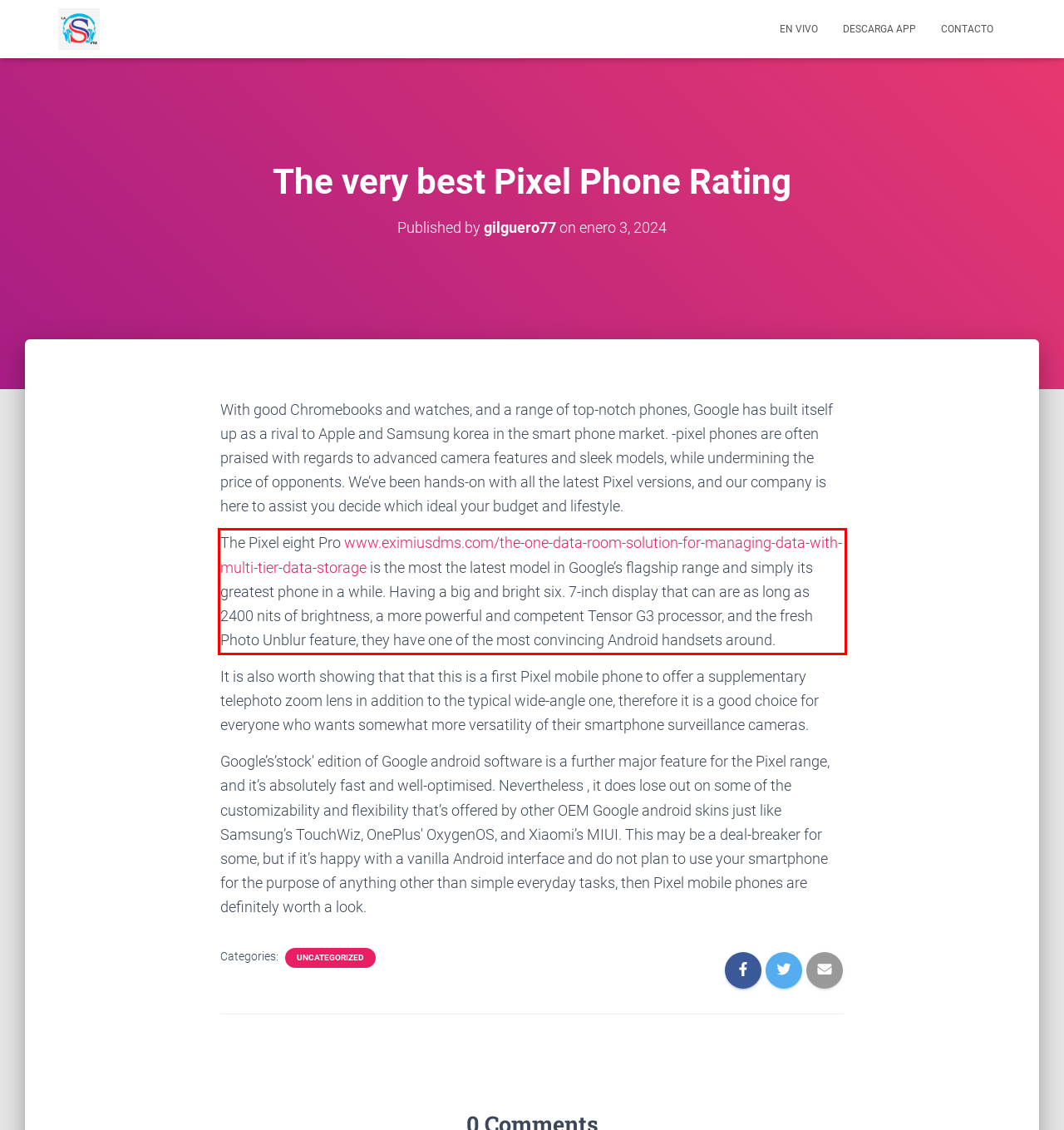Analyze the red bounding box in the provided webpage screenshot and generate the text content contained within.

The Pixel eight Pro www.eximiusdms.com/the-one-data-room-solution-for-managing-data-with-multi-tier-data-storage is the most the latest model in Google’s flagship range and simply its greatest phone in a while. Having a big and bright six. 7-inch display that can are as long as 2400 nits of brightness, a more powerful and competent Tensor G3 processor, and the fresh Photo Unblur feature, they have one of the most convincing Android handsets around.